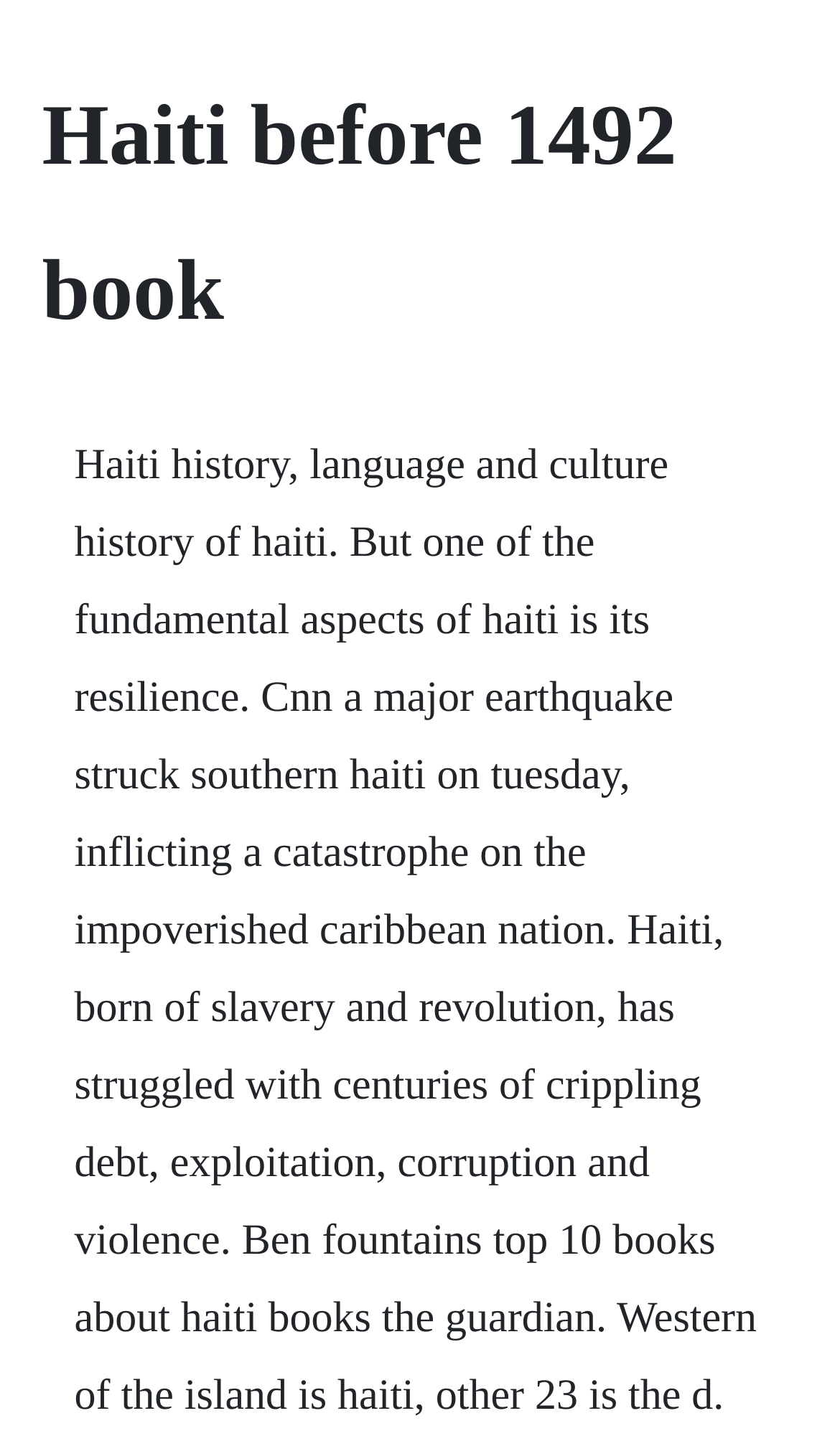What is the main heading of this webpage? Please extract and provide it.

Haiti before 1492 book